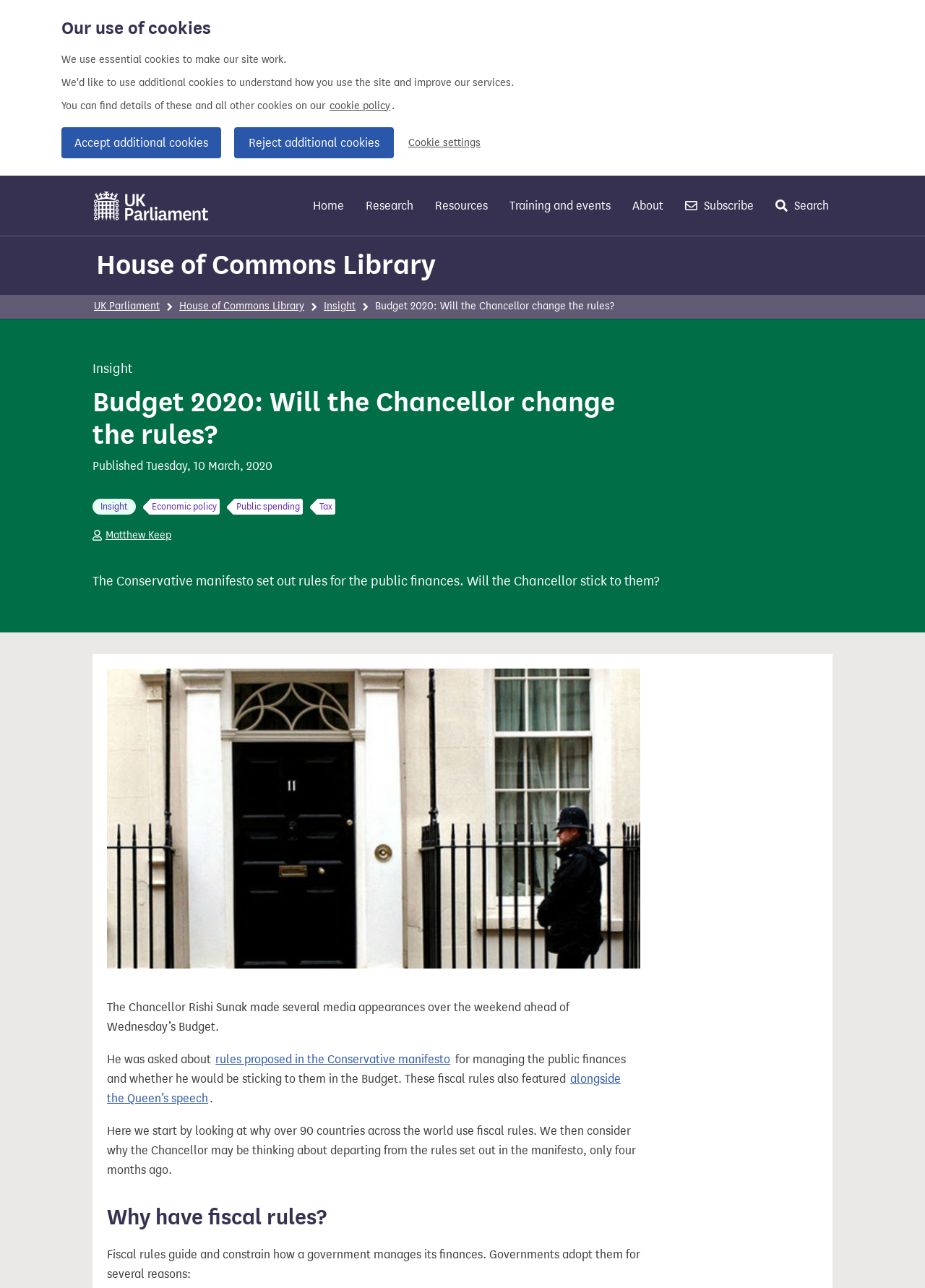Who is the Chancellor mentioned in the article?
Use the screenshot to answer the question with a single word or phrase.

Rishi Sunak